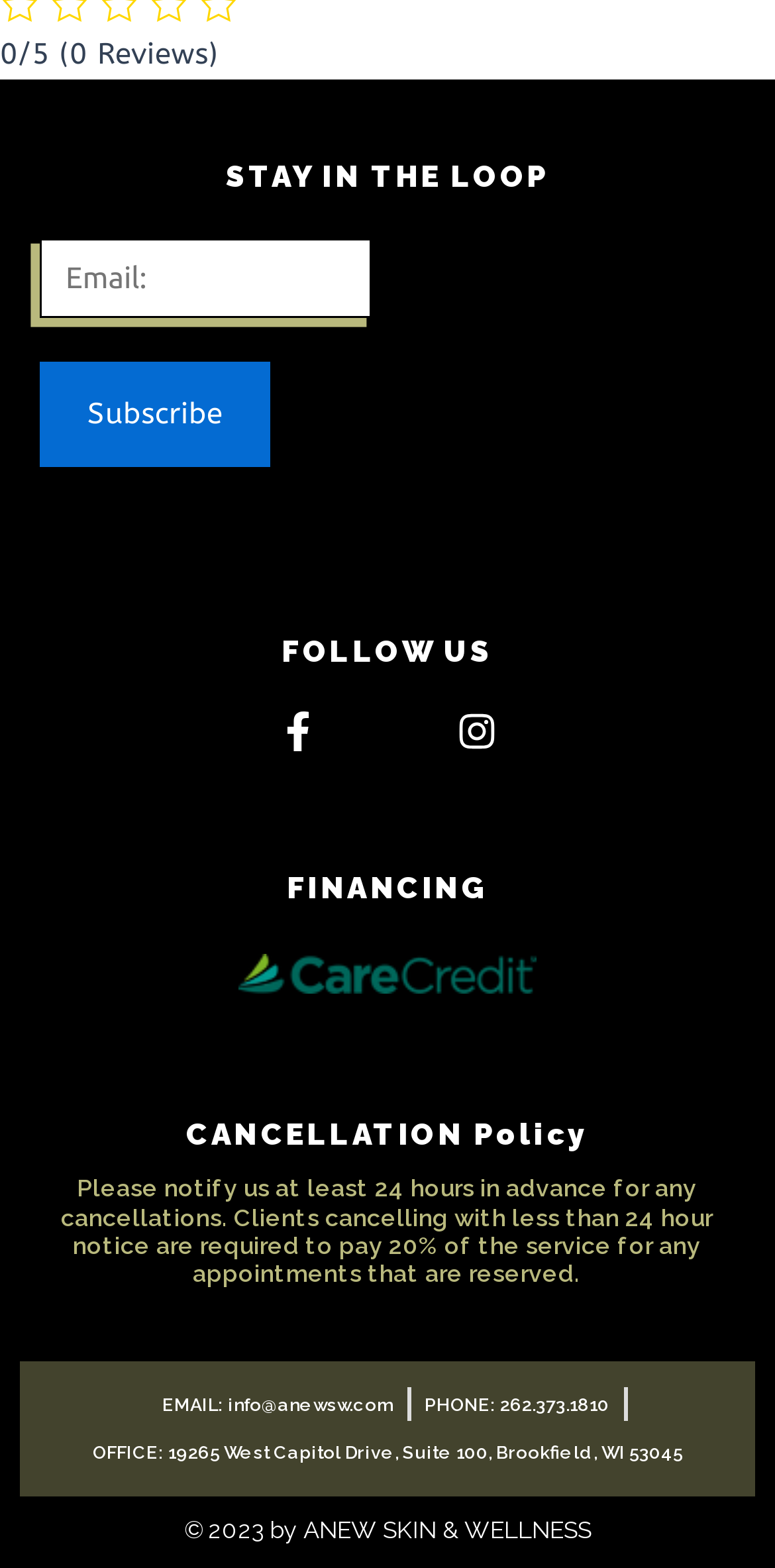How many social media links are available?
Refer to the image and provide a detailed answer to the question.

There are two social media links available, one for Facebook and one for Instagram, both of which are represented by their respective icons.